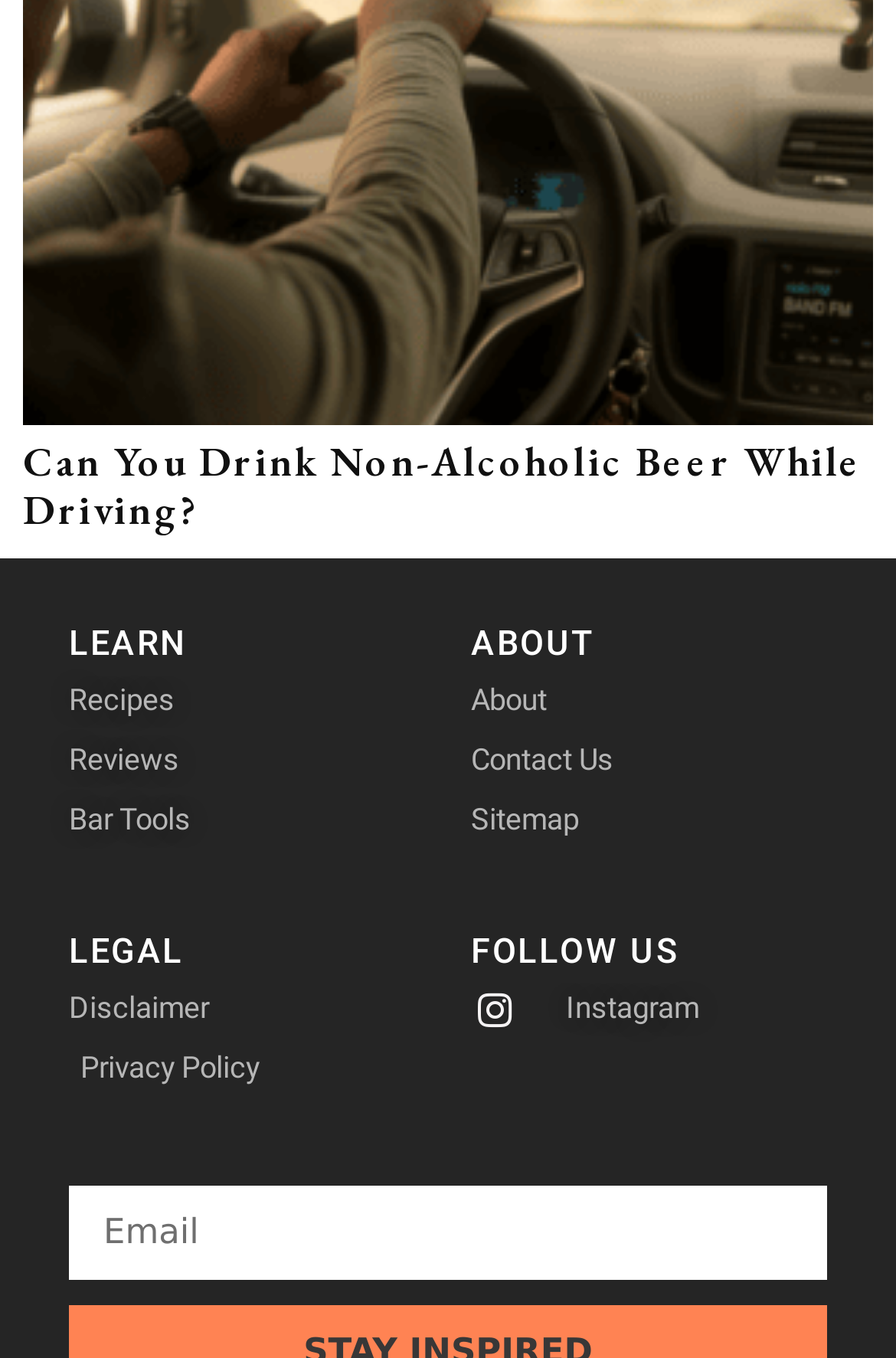Determine the bounding box coordinates of the region that needs to be clicked to achieve the task: "Follow on Instagram".

[0.526, 0.727, 0.923, 0.762]